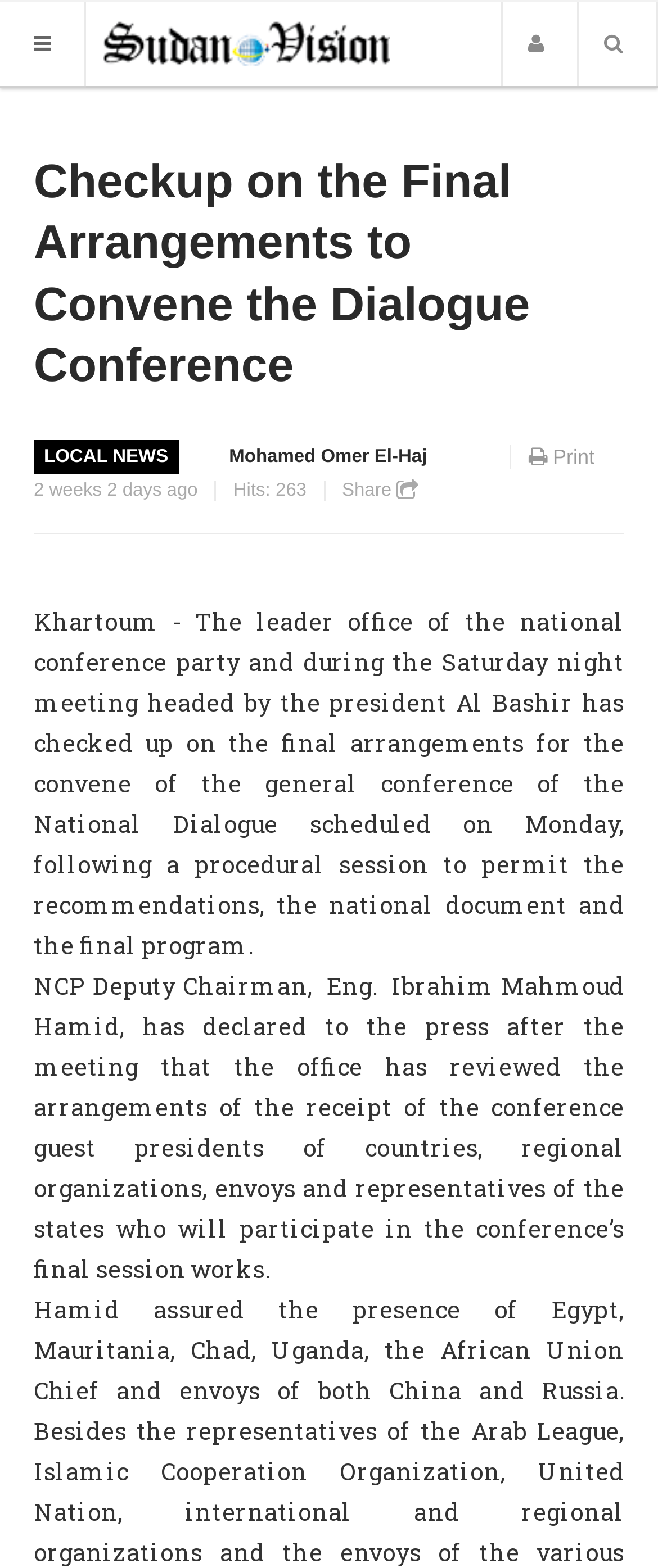Please determine the bounding box coordinates of the area that needs to be clicked to complete this task: 'Go to HOME page'. The coordinates must be four float numbers between 0 and 1, formatted as [left, top, right, bottom].

[0.051, 0.088, 0.486, 0.12]